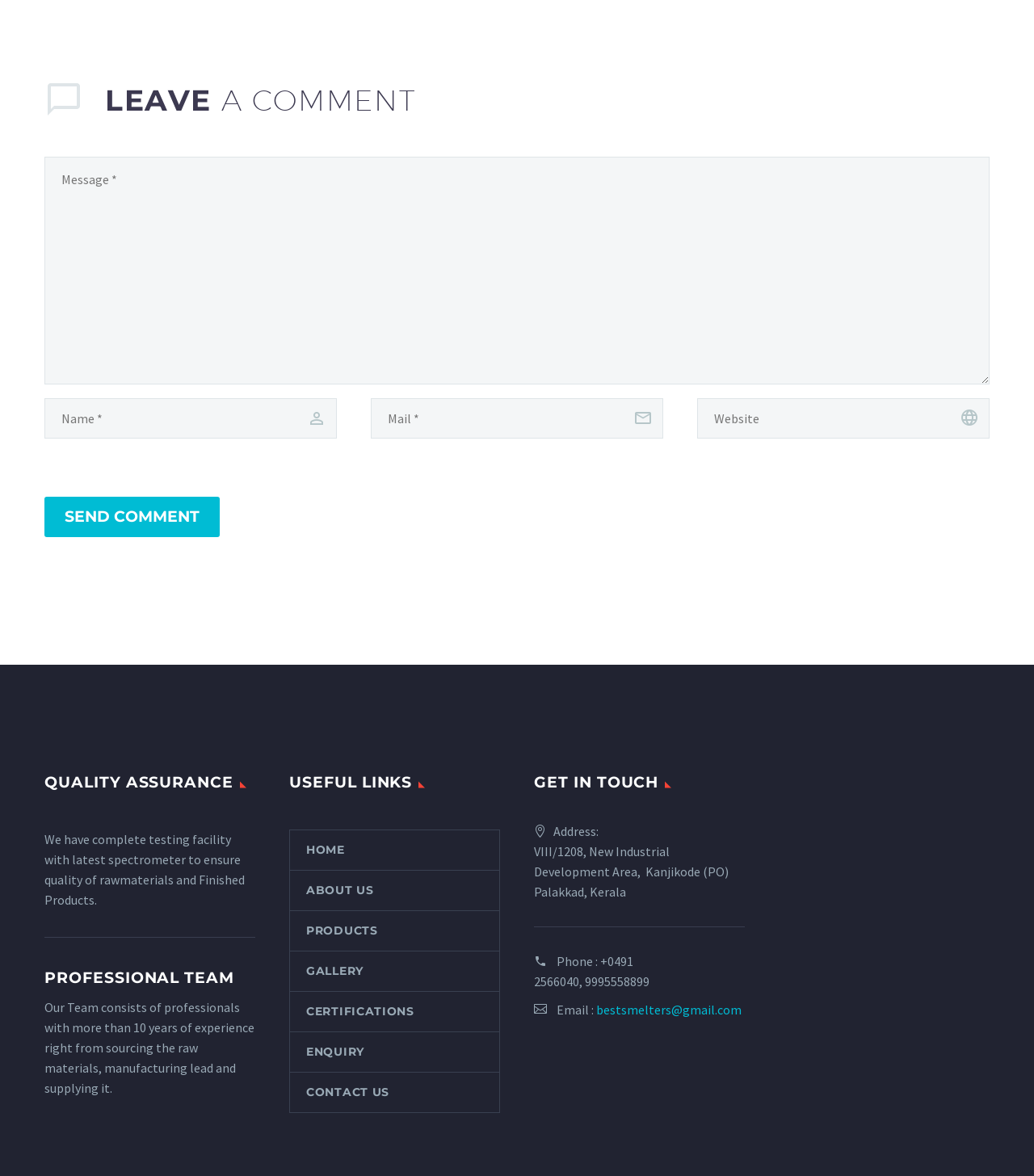Please provide the bounding box coordinates for the element that needs to be clicked to perform the instruction: "enter message". The coordinates must consist of four float numbers between 0 and 1, formatted as [left, top, right, bottom].

[0.043, 0.133, 0.957, 0.327]